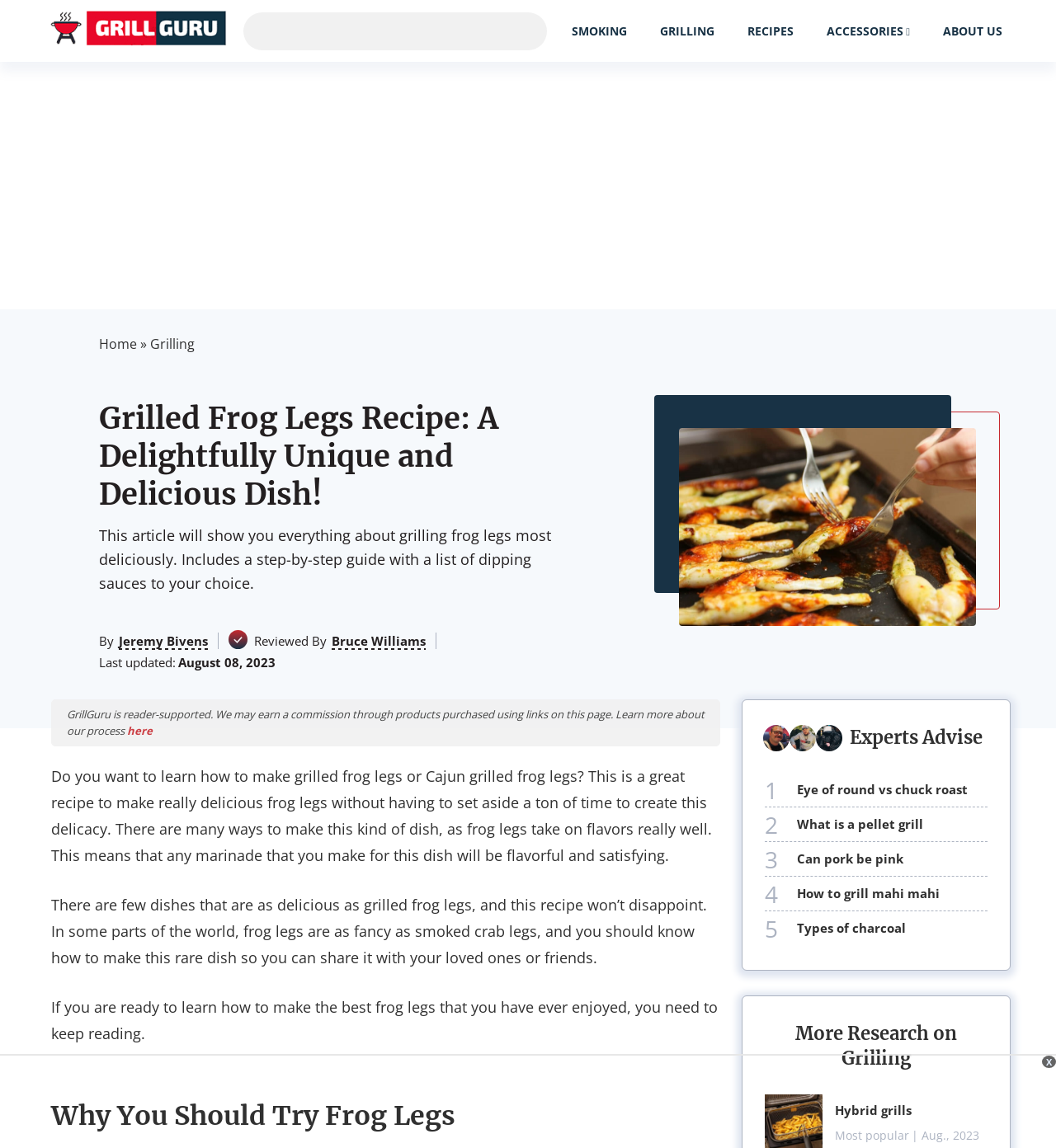Identify the bounding box coordinates of the specific part of the webpage to click to complete this instruction: "Click the 'RECIPES' link".

[0.7, 0.001, 0.76, 0.053]